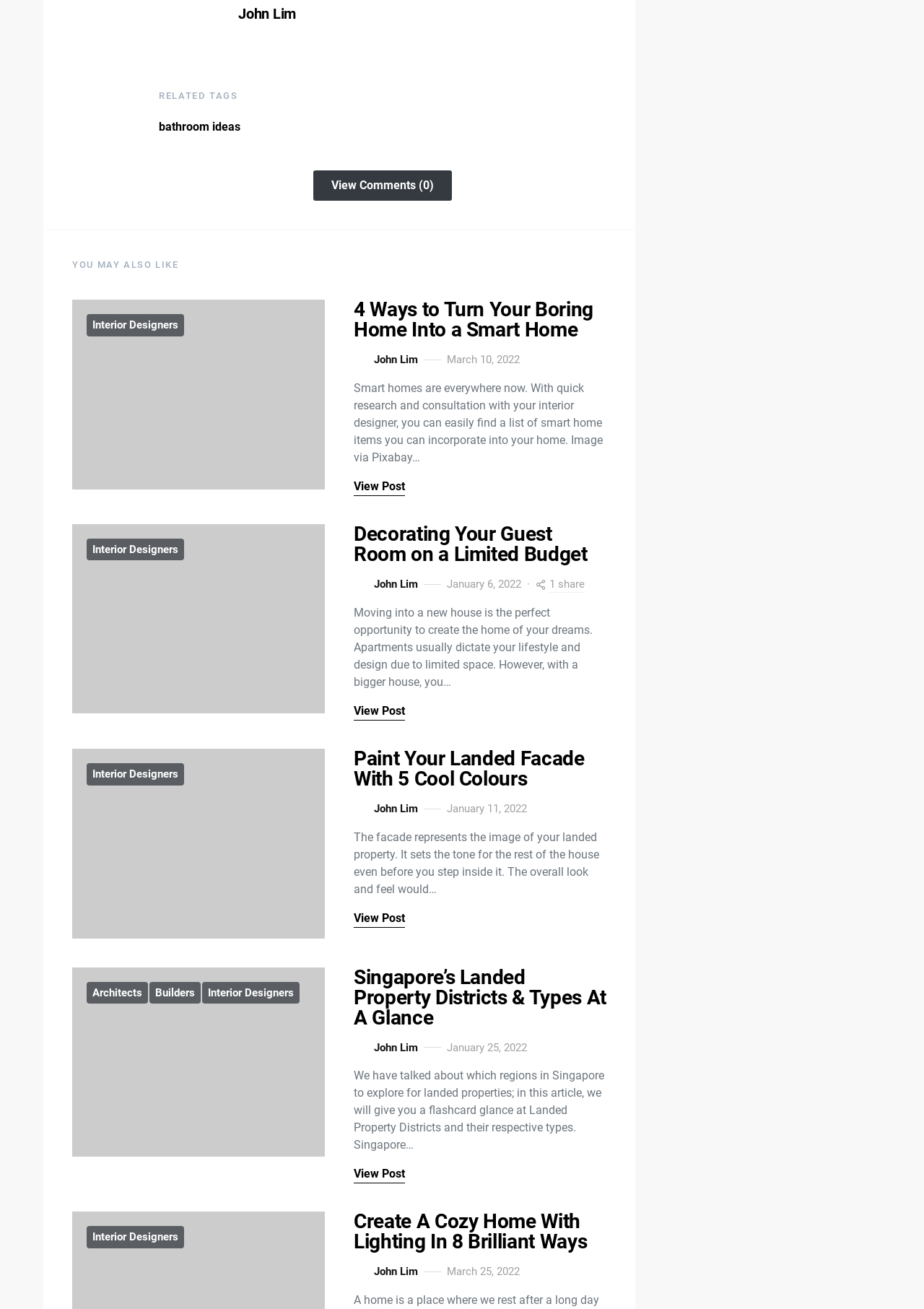Please locate the bounding box coordinates of the element that should be clicked to achieve the given instruction: "Explore article about landed property districts".

[0.383, 0.737, 0.656, 0.786]